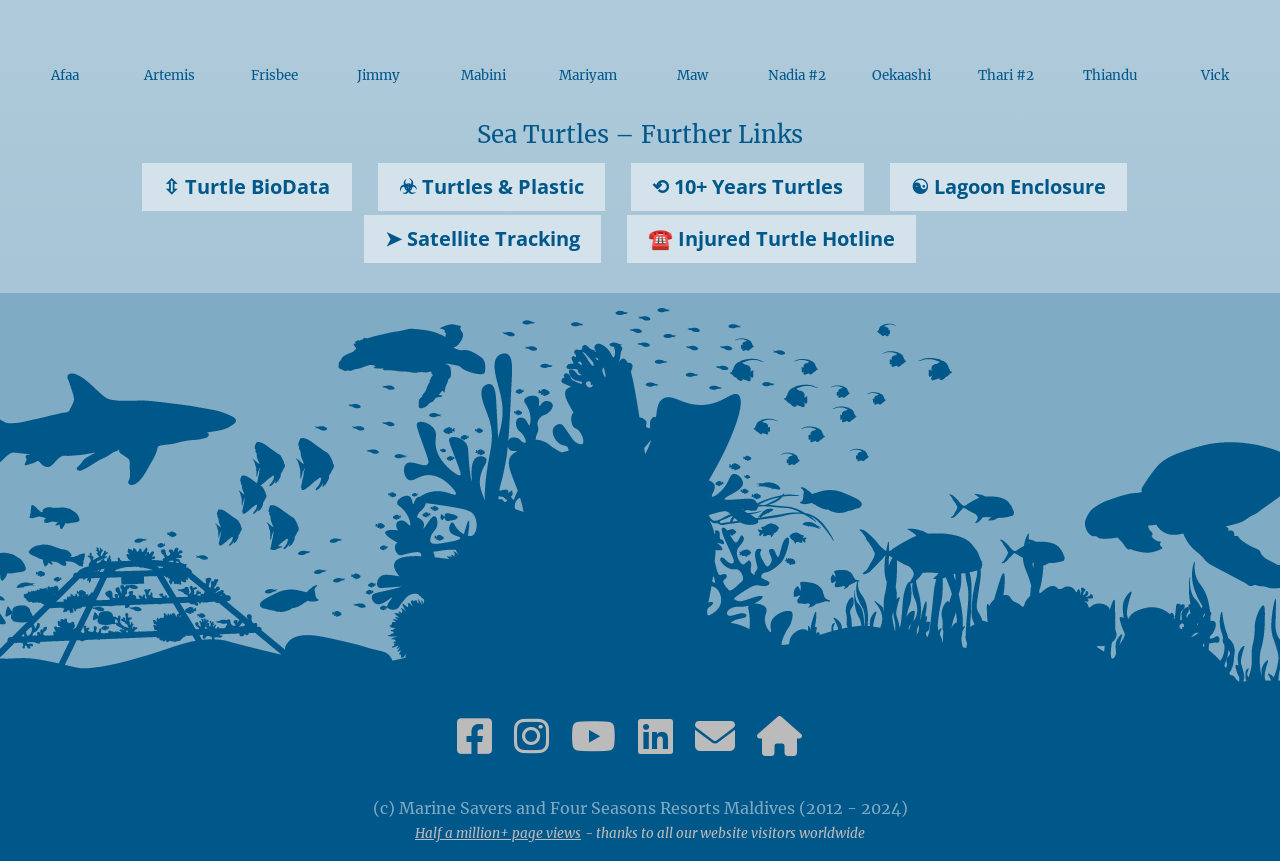Give a concise answer of one word or phrase to the question: 
What is the name of the first turtle?

Afaa